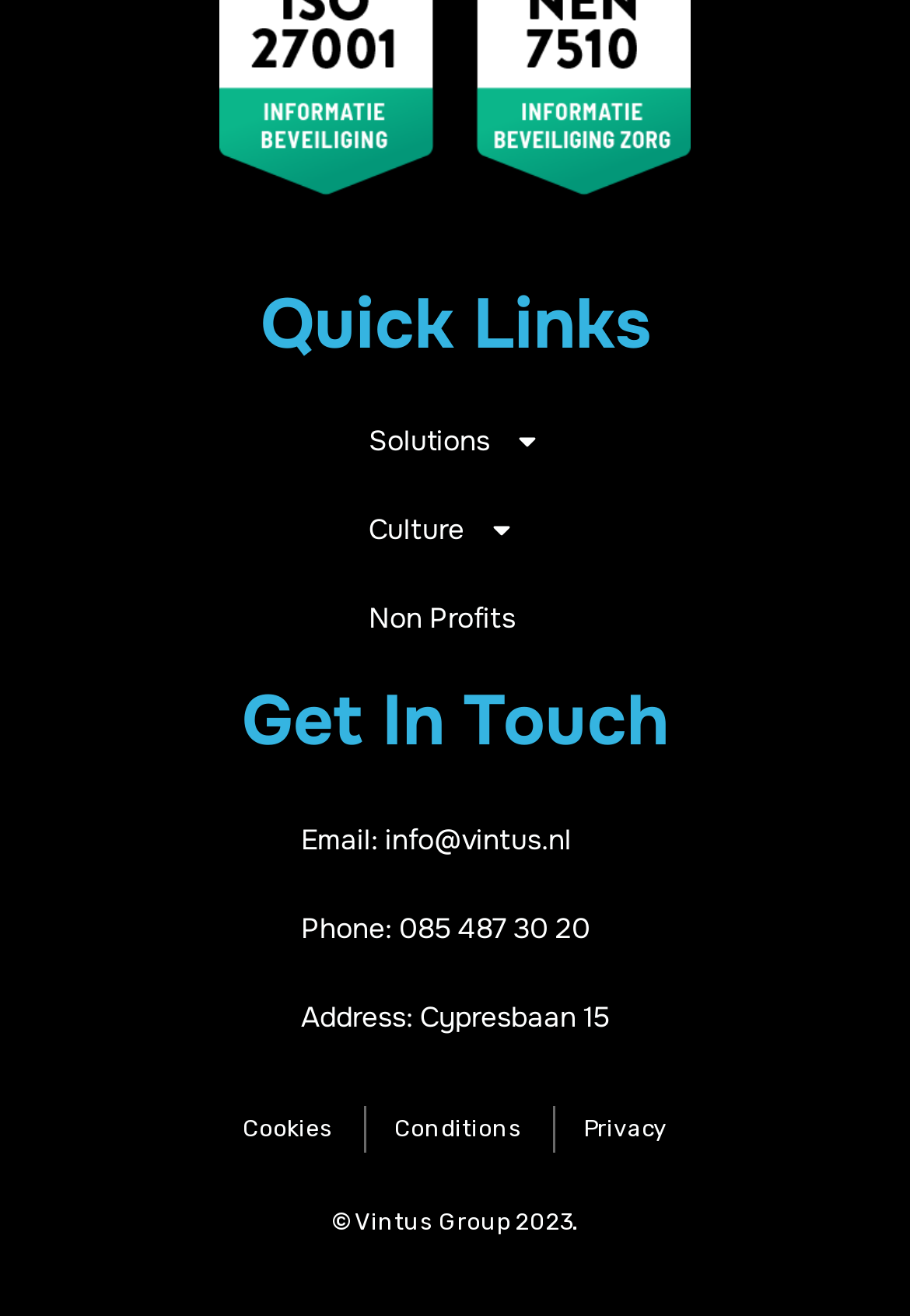What is the phone number of the company?
Please provide a comprehensive answer based on the contents of the image.

The phone number of the company can be found under the 'Get In Touch' section, which states 'Phone: 085 487 30 20'.